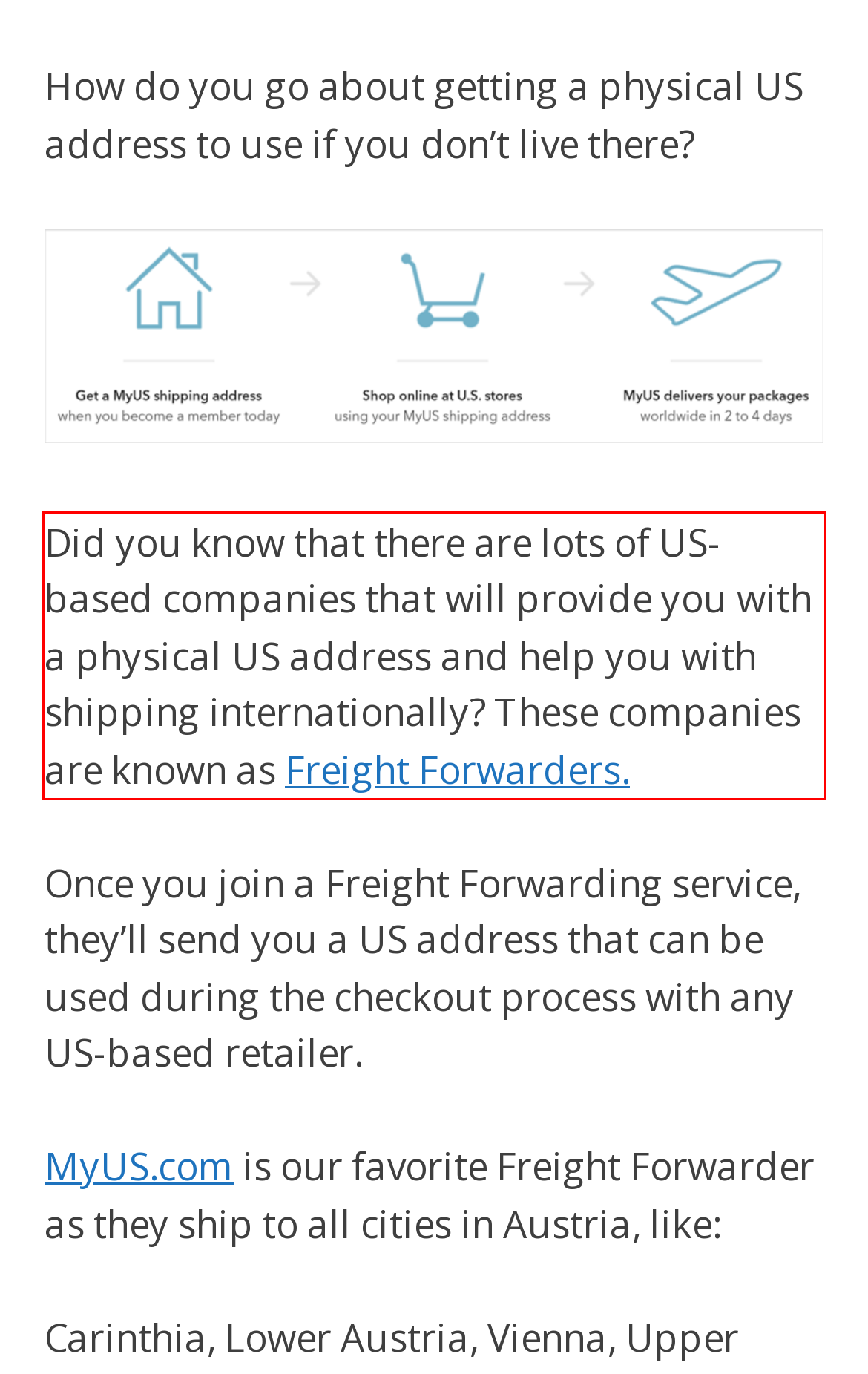Please perform OCR on the UI element surrounded by the red bounding box in the given webpage screenshot and extract its text content.

Did you know that there are lots of US-based companies that will provide you with a physical US address and help you with shipping internationally? These companies are known as Freight Forwarders.